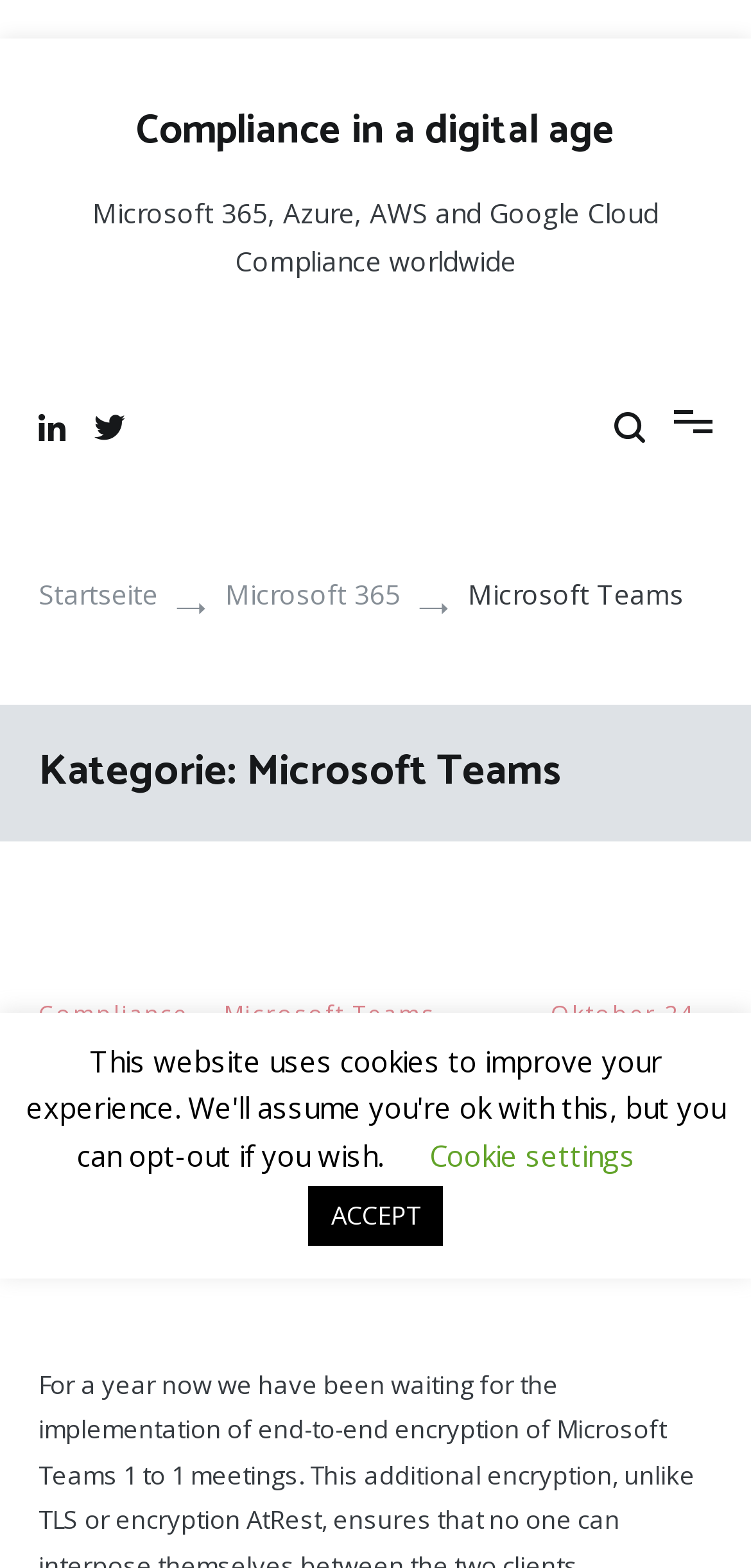What is the category of the current page?
Give a single word or phrase answer based on the content of the image.

Microsoft Teams